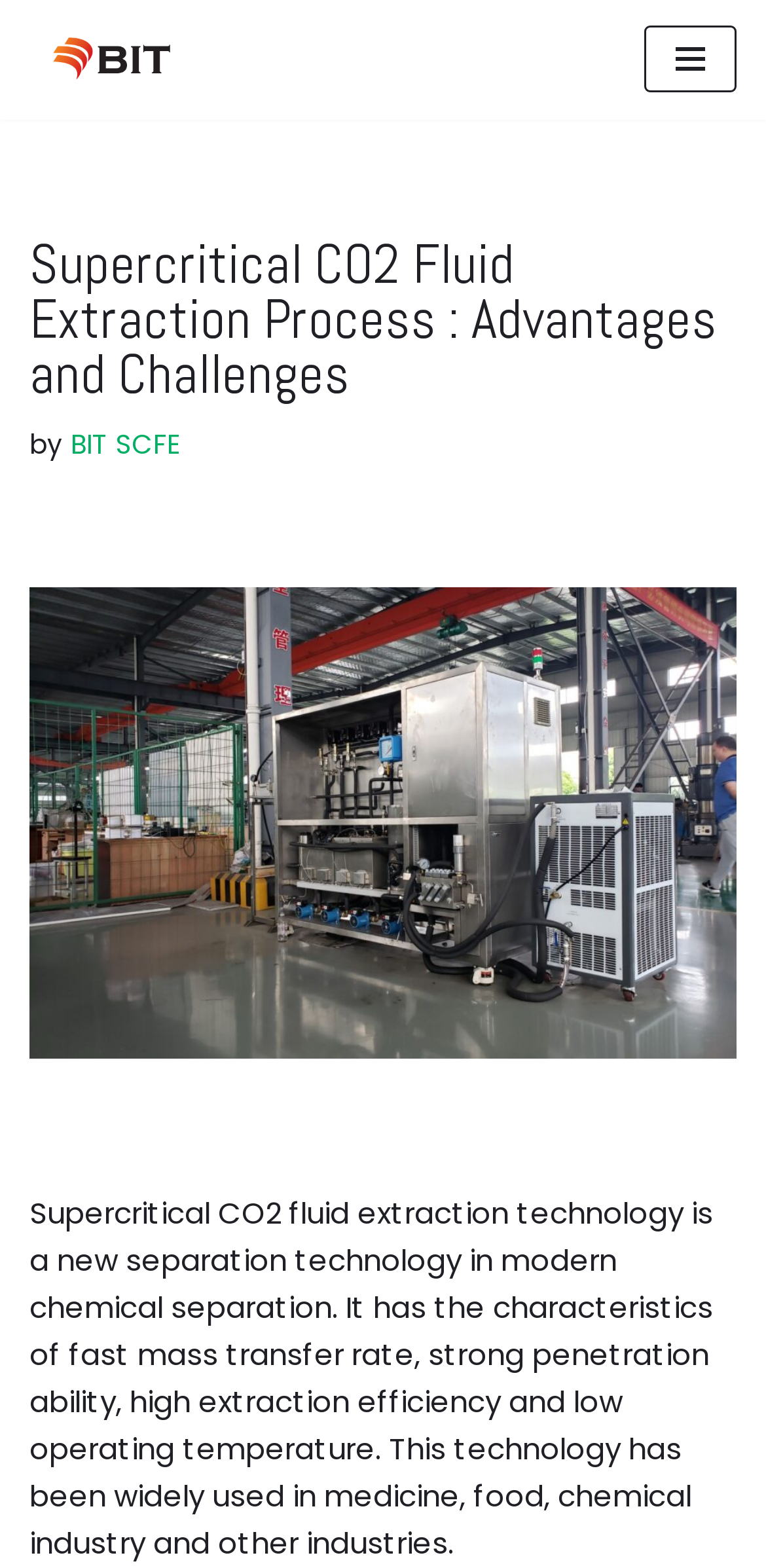Please provide a short answer using a single word or phrase for the question:
What is the name of the technology described on the webpage?

supercritical CO2 fluid extraction